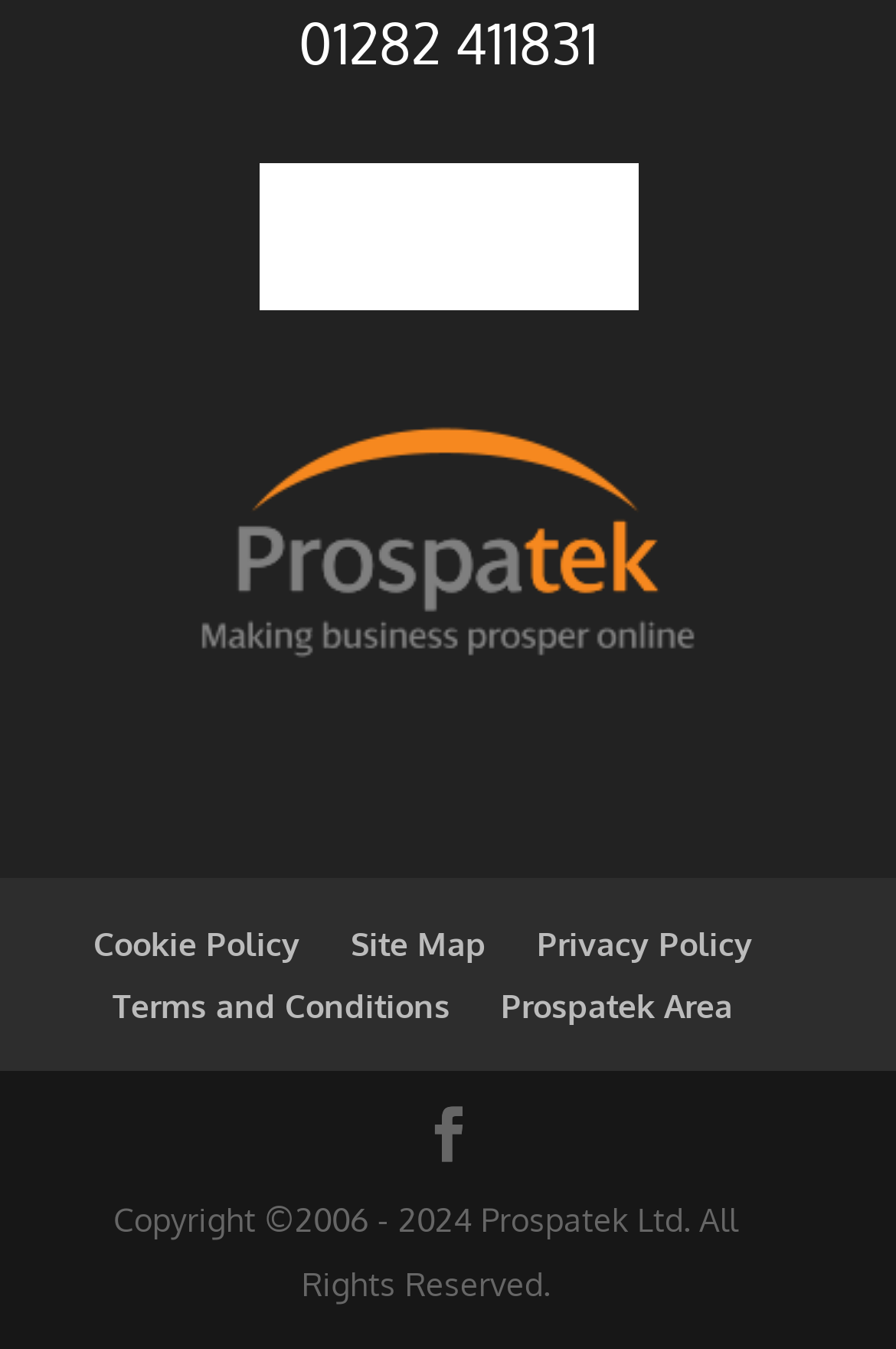Identify the bounding box coordinates of the area you need to click to perform the following instruction: "go to Site Map".

[0.391, 0.685, 0.542, 0.714]